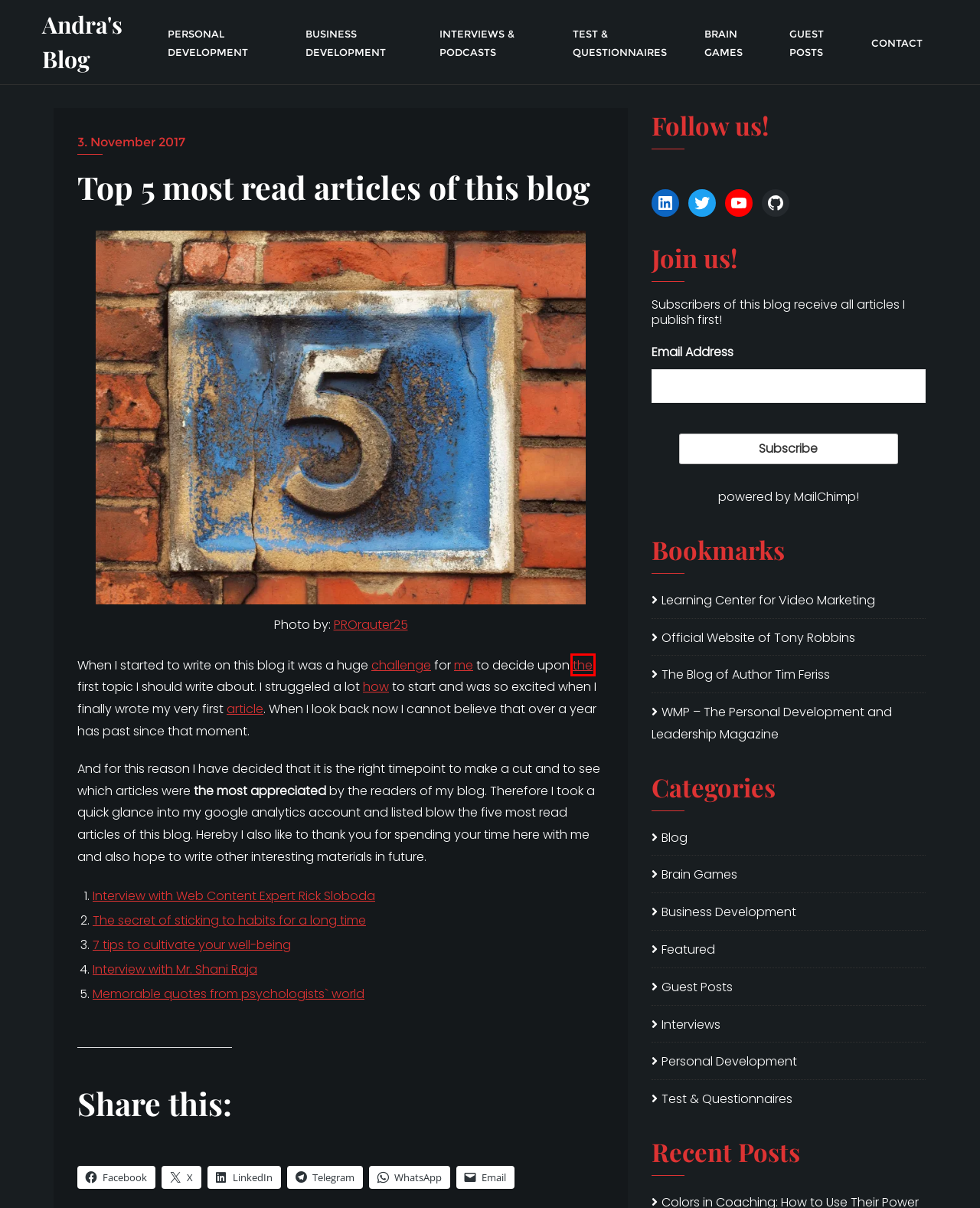Given a webpage screenshot with a UI element marked by a red bounding box, choose the description that best corresponds to the new webpage that will appear after clicking the element. The candidates are:
A. The latest article I read online
B. November 2017 - Andra's Blog
C. The obstacles
D. Business Development Archive - Andra's Blog
E. Blog Archive - Andra's Blog
F. Featured Archive - Andra's Blog
G. Me, myself, mine... the first person singular
H. Memorable quotes from psychologists` world

C